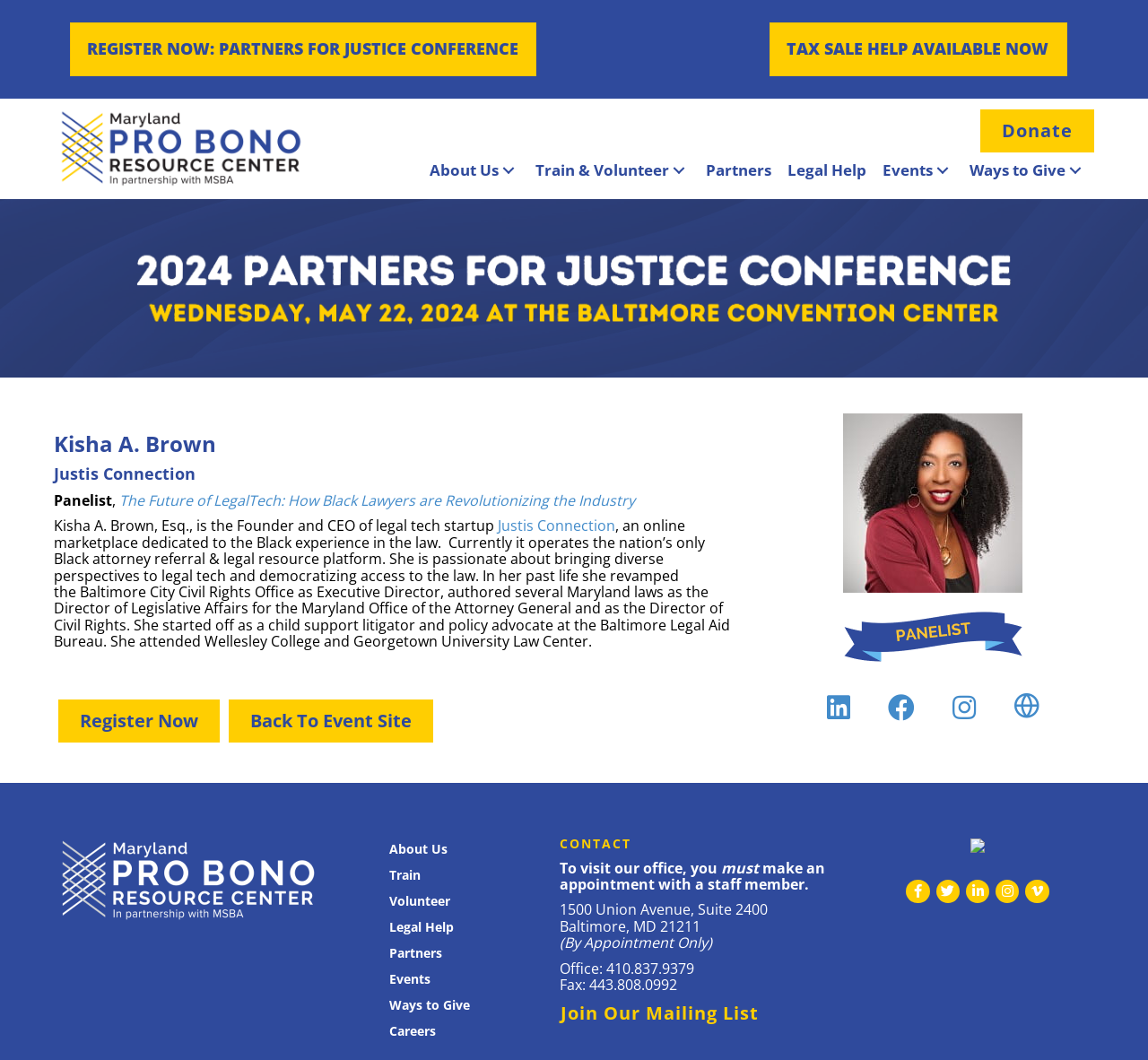Find the bounding box of the web element that fits this description: "Join Our Mailing List".

[0.488, 0.945, 0.662, 0.967]